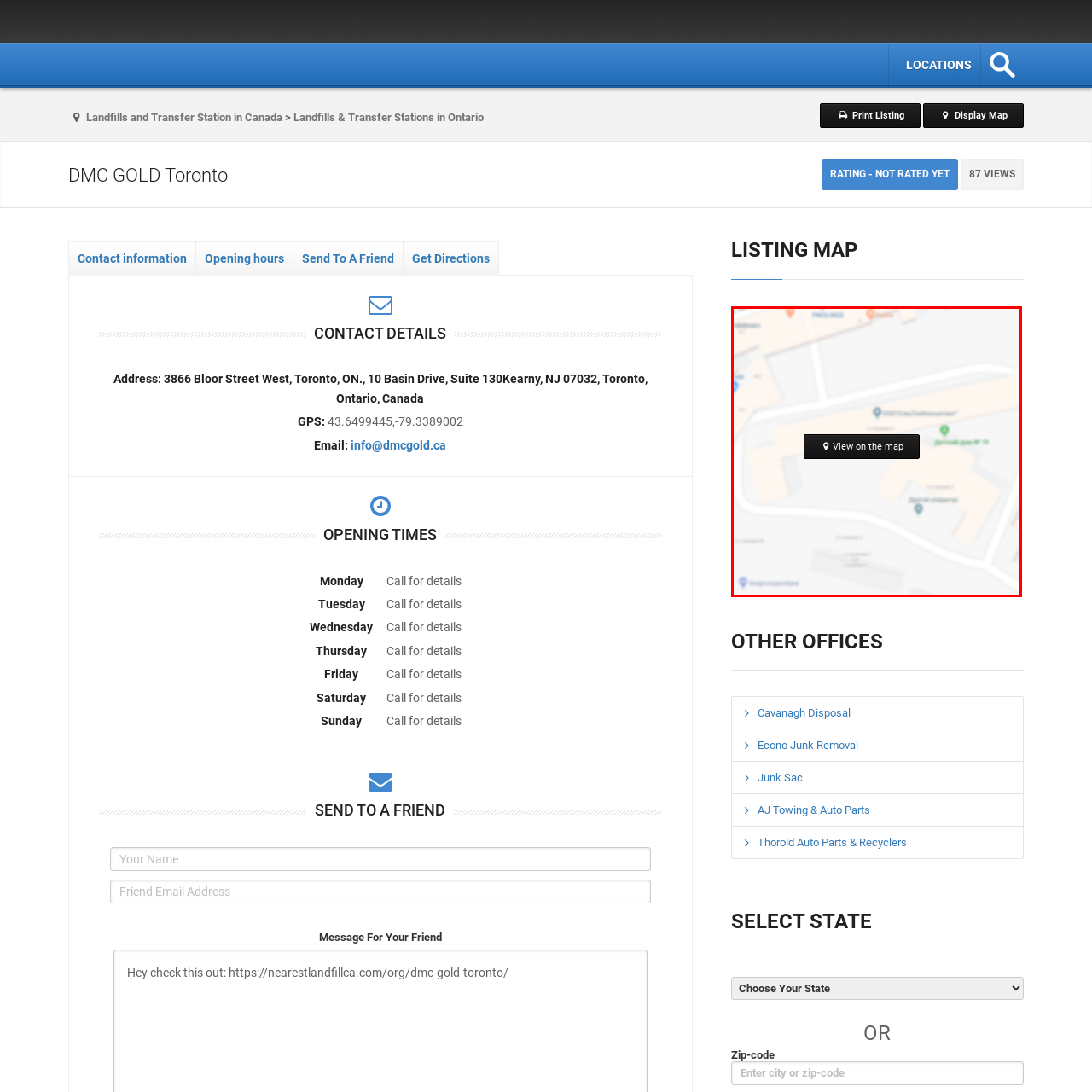What features are visible on the map background?
Carefully look at the image inside the red bounding box and answer the question in a detailed manner using the visual details present.

The map background features various navigation points, indicating a network of roads and locations nearby, which enhances user experience by allowing visitors to easily find and navigate to the specific address mentioned for DMC GOLD Toronto.